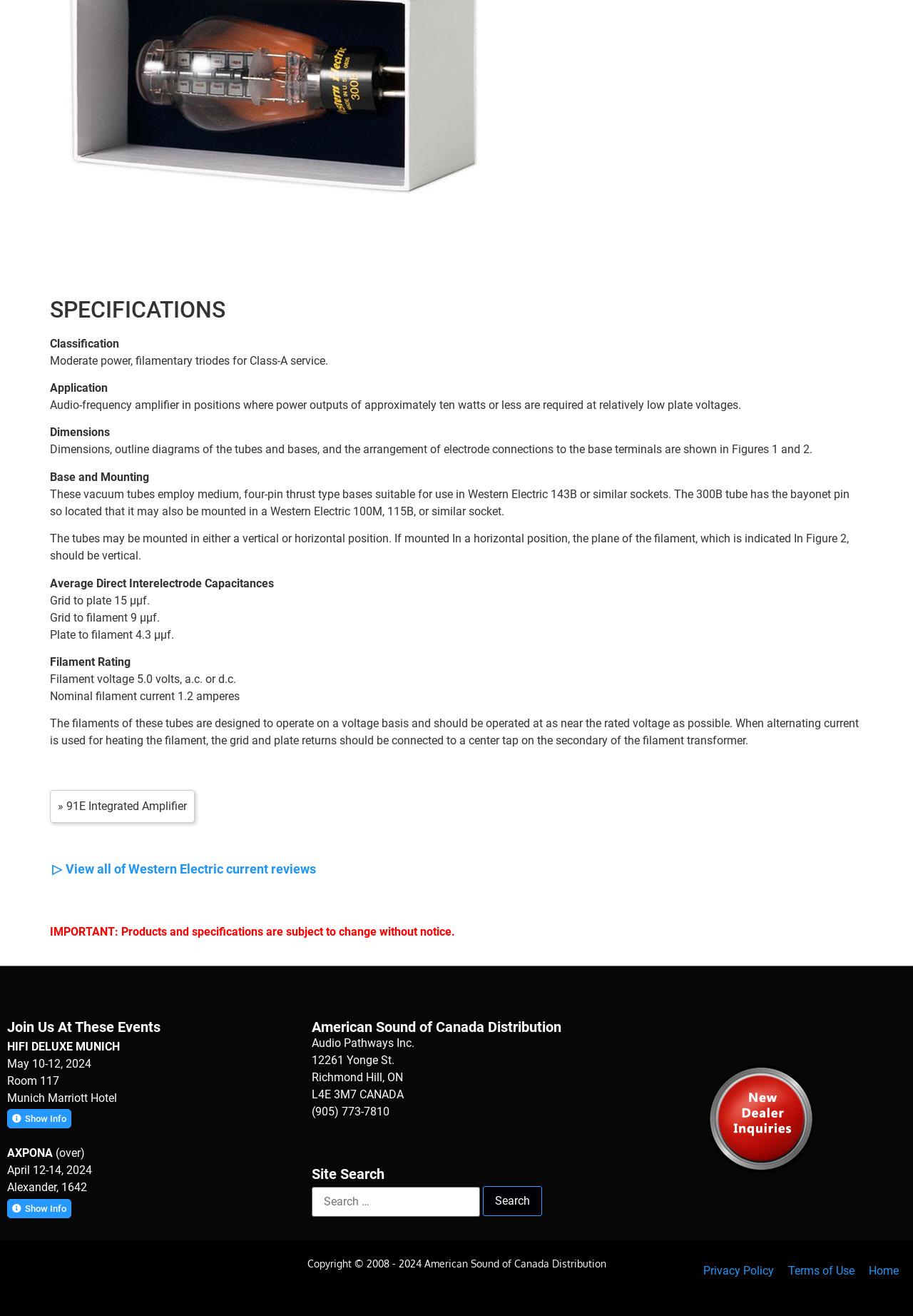Determine the coordinates of the bounding box that should be clicked to complete the instruction: "Search". The coordinates should be represented by four float numbers between 0 and 1: [left, top, right, bottom].

[0.529, 0.901, 0.593, 0.924]